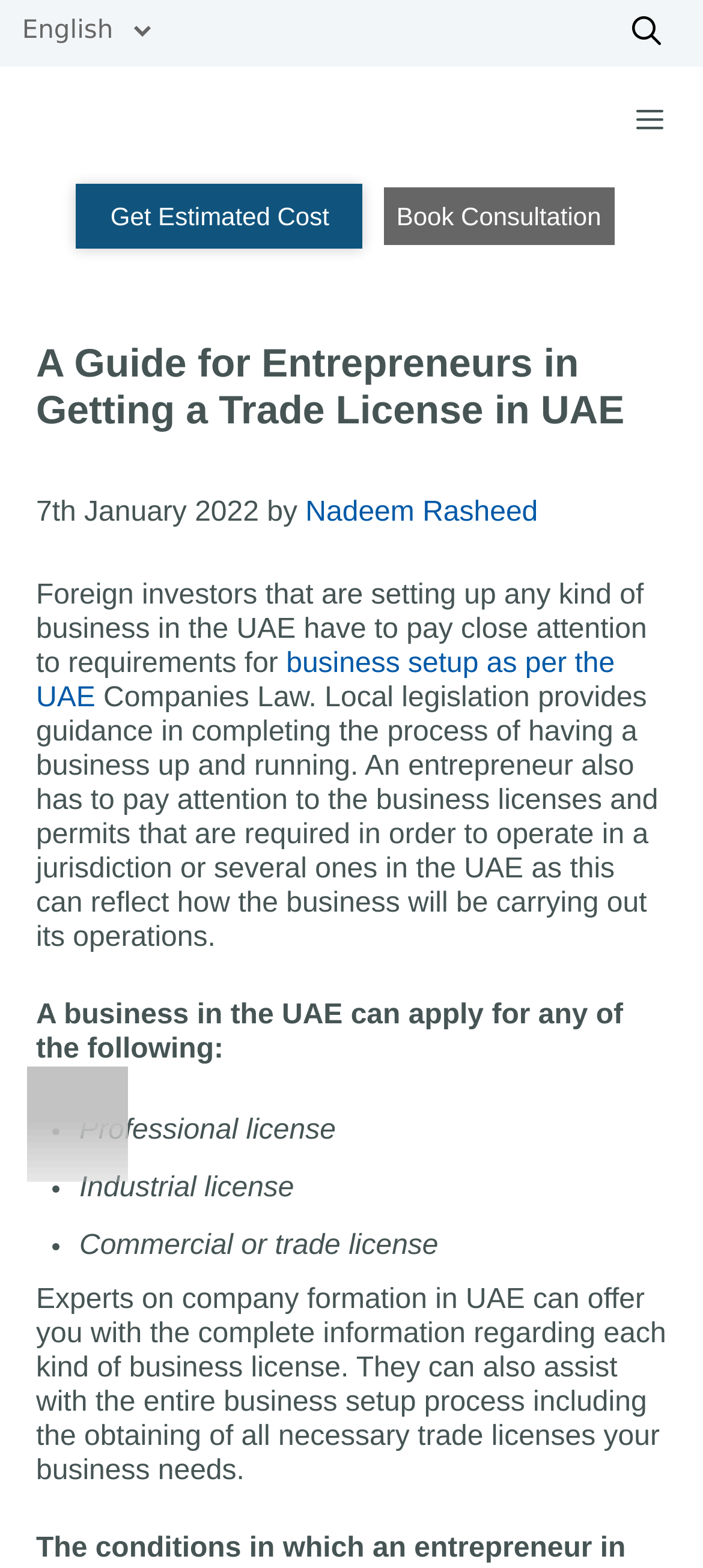Pinpoint the bounding box coordinates of the area that must be clicked to complete this instruction: "Click on the 'Get Estimated Cost' link".

[0.109, 0.117, 0.517, 0.159]